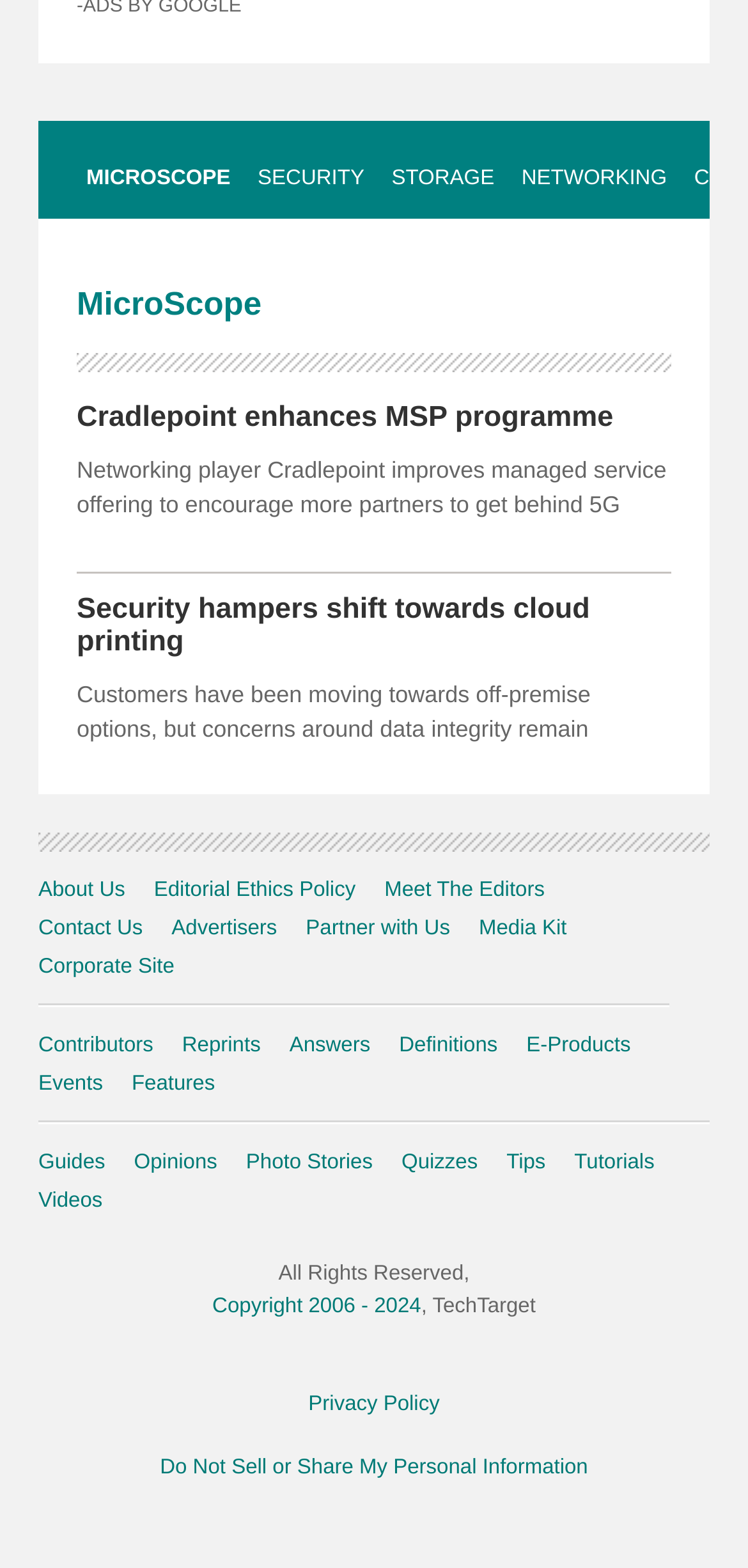Pinpoint the bounding box coordinates of the clickable element needed to complete the instruction: "Learn about Networking player Cradlepoint improves managed service offering". The coordinates should be provided as four float numbers between 0 and 1: [left, top, right, bottom].

[0.103, 0.291, 0.891, 0.331]